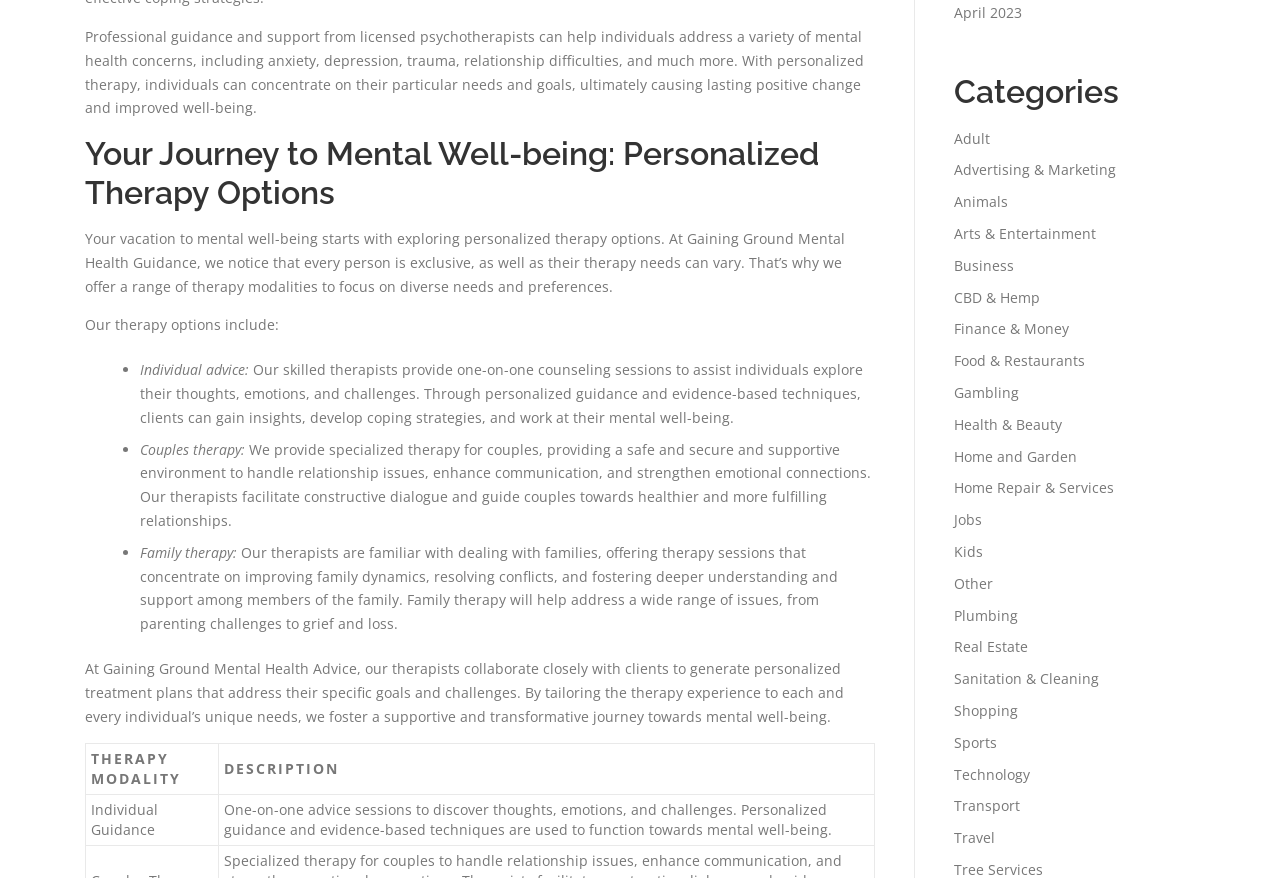Determine the bounding box coordinates of the UI element described below. Use the format (top-left x, top-left y, bottom-right x, bottom-right y) with floating point numbers between 0 and 1: Home and Garden

[0.745, 0.509, 0.841, 0.53]